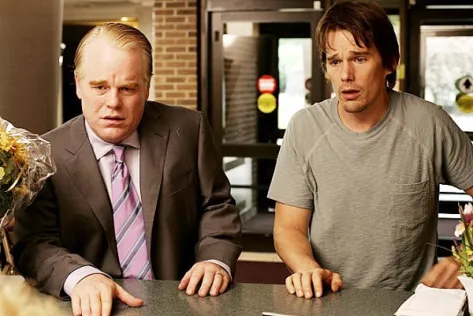Who directed the film 'Before the Devil Knows You’re Dead'?
Give a detailed response to the question by analyzing the screenshot.

The caption explicitly states that the film 'Before the Devil Knows You’re Dead' was directed by Sidney Lumet, showcasing powerful performances that delve into themes of family, betrayal, and the human condition.